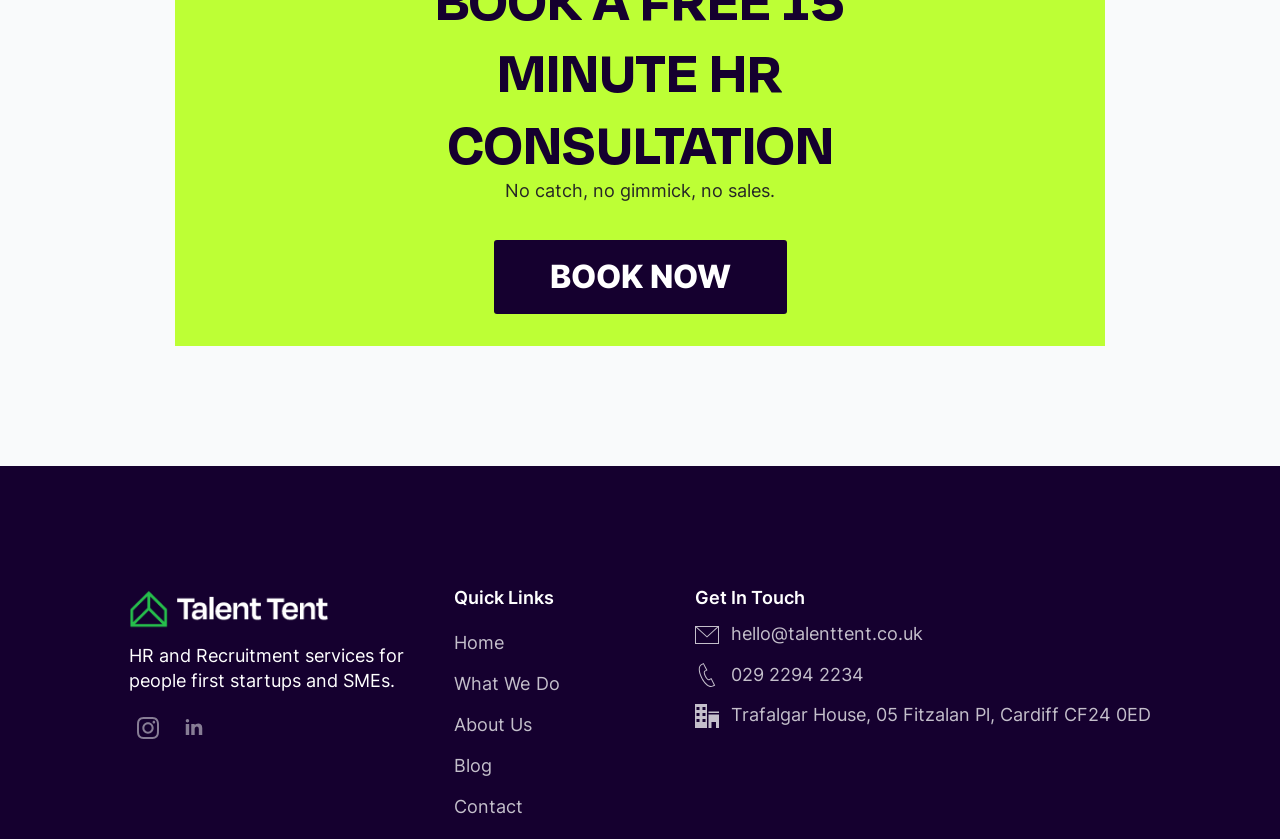What services does the company provide?
Using the image as a reference, give an elaborate response to the question.

The company provides 'HR and Recruitment services' for people first startups and SMEs, as stated in the StaticText element with ID 295.